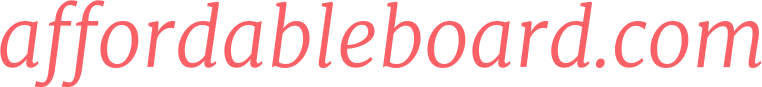What type of font is used in the logo?
Please provide a single word or phrase as your answer based on the screenshot.

Modern, bold